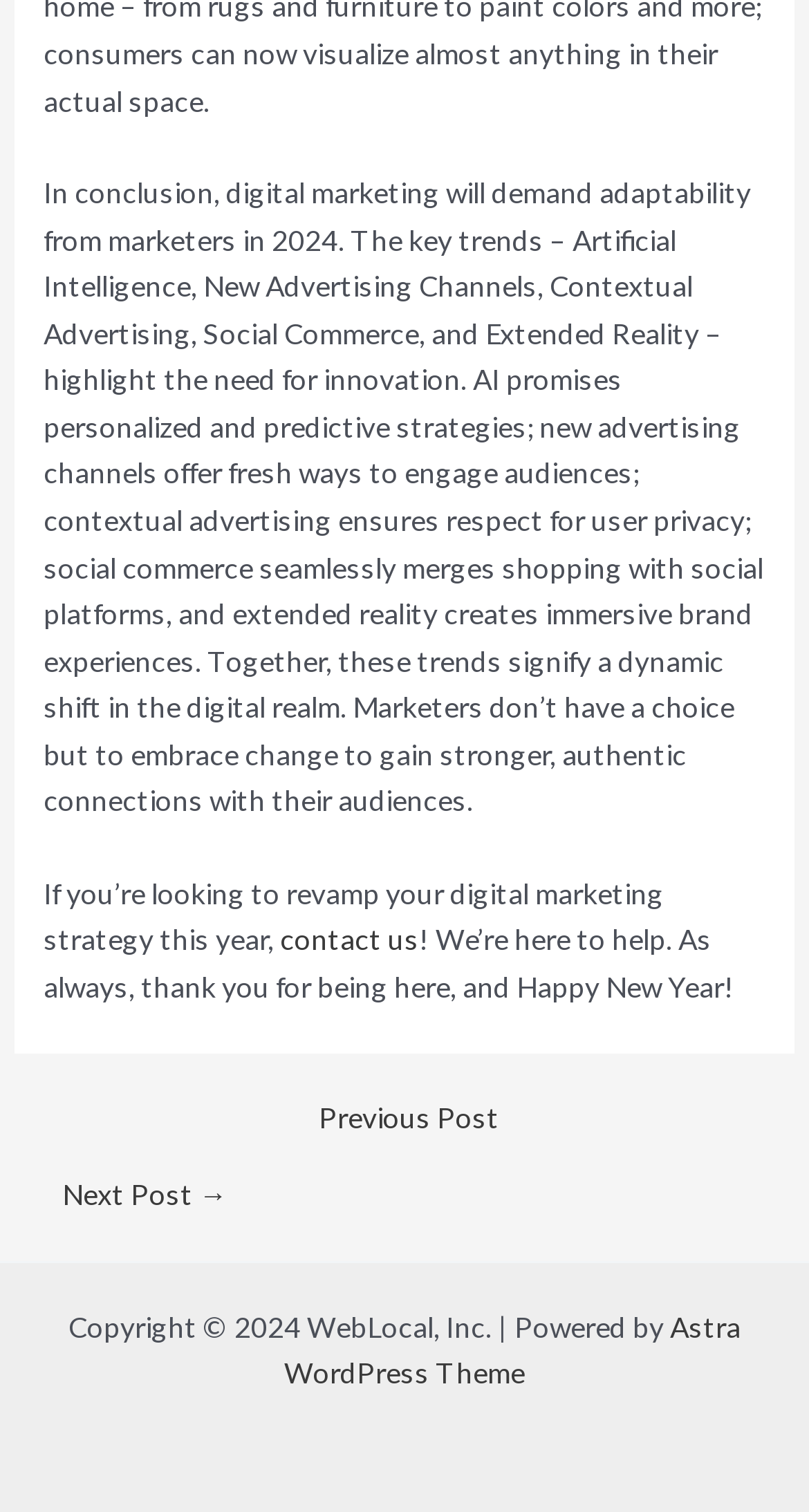Based on the element description: "contact us", identify the bounding box coordinates for this UI element. The coordinates must be four float numbers between 0 and 1, listed as [left, top, right, bottom].

[0.346, 0.61, 0.518, 0.633]